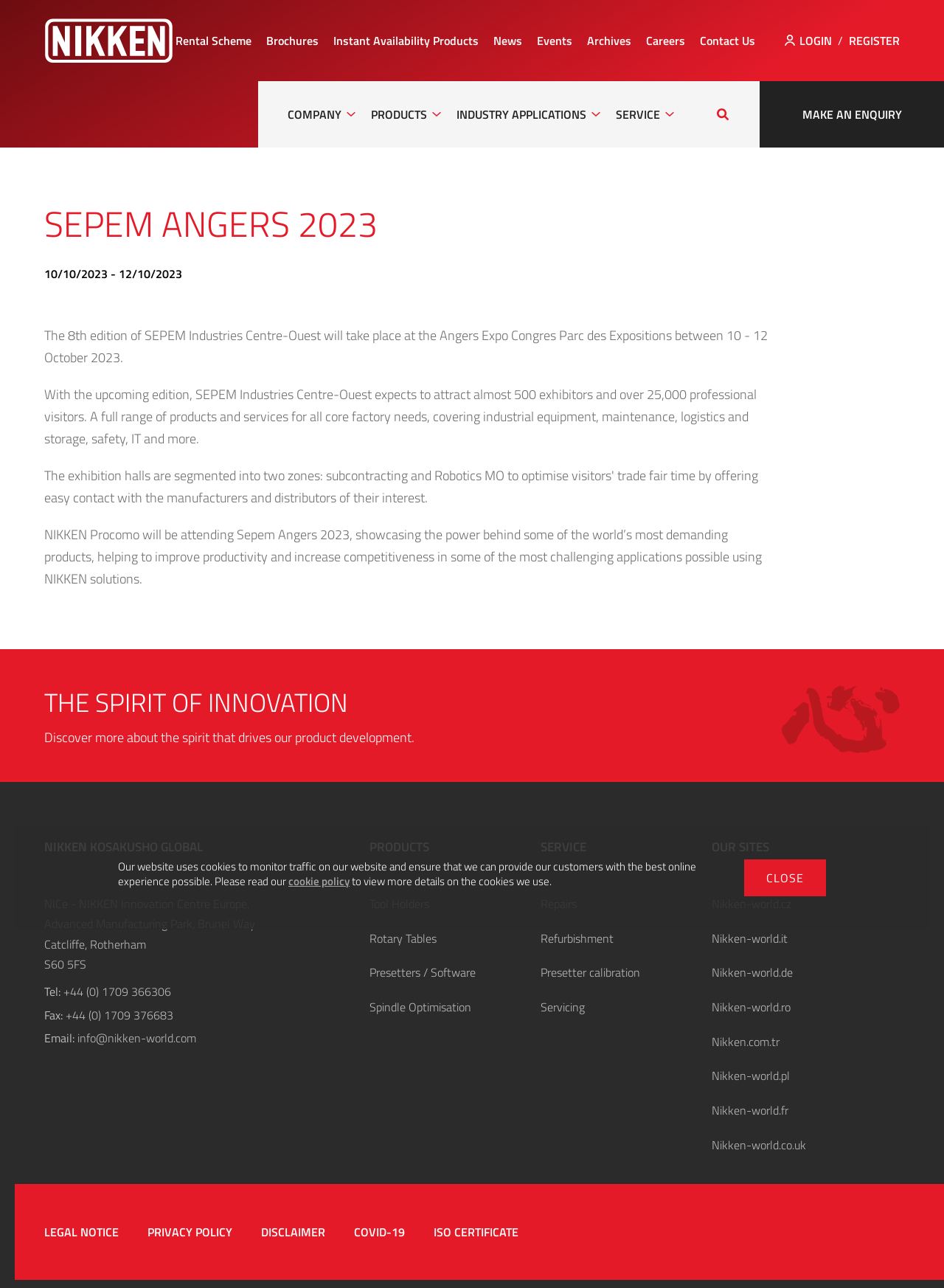Explain the webpage's layout and main content in detail.

The webpage is about NIKKEN Procomo's participation in the Sepem Angers 2023 event. At the top, there is a notification about the website's use of cookies, with a "CLOSE" button to dismiss it. Below the notification, there is a horizontal menu bar with links to "Nikken Kosakusho Global", "Rental Scheme", "Brochures", "Instant Availability Products", "News", "Events", "Archives", "Careers", "Contact Us", "LOGIN", and "REGISTER".

On the left side, there is a vertical menu bar with links to "COMPANY", "PRODUCTS", "INDUSTRY APPLICATIONS", and "SERVICE". Below the vertical menu bar, there is a search bar with a "Search" button.

The main content of the webpage is divided into three sections. The first section has a heading "SEPEM ANGERS 2023" and provides information about the event, including the dates and location. It also mentions that NIKKEN Procomo will be attending the event and showcasing their products.

The second section has a heading "THE SPIRIT OF INNOVATION" and appears to be a call-to-action to learn more about the company's product development.

The third section is divided into three columns. The left column has information about NIKKEN KOSAKUSHO GLOBAL, including an address, phone number, fax number, and email address. The middle column has links to various products, including "Tool Holders", "Rotary Tables", "Presetters / Software", and "Spindle Optimisation". The right column has links to various services, including "Repairs", "Refurbishment", "Presetter calibration", and "Servicing". At the bottom of the right column, there are links to other NIKKEN websites in different languages.